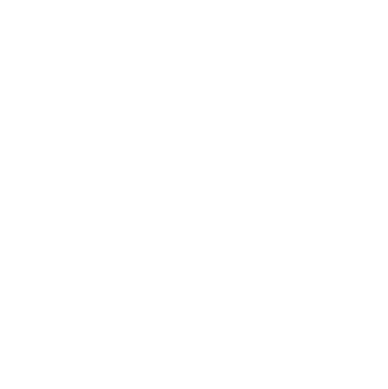What collection is the tank top part of?
Make sure to answer the question with a detailed and comprehensive explanation.

According to the caption, the 'Women's Dri-FIT ADV Cropped Running Tank Top' is part of Nike's AeroSwift collection, which is known for its advanced features and modern fit aimed at enhancing athletic performance.